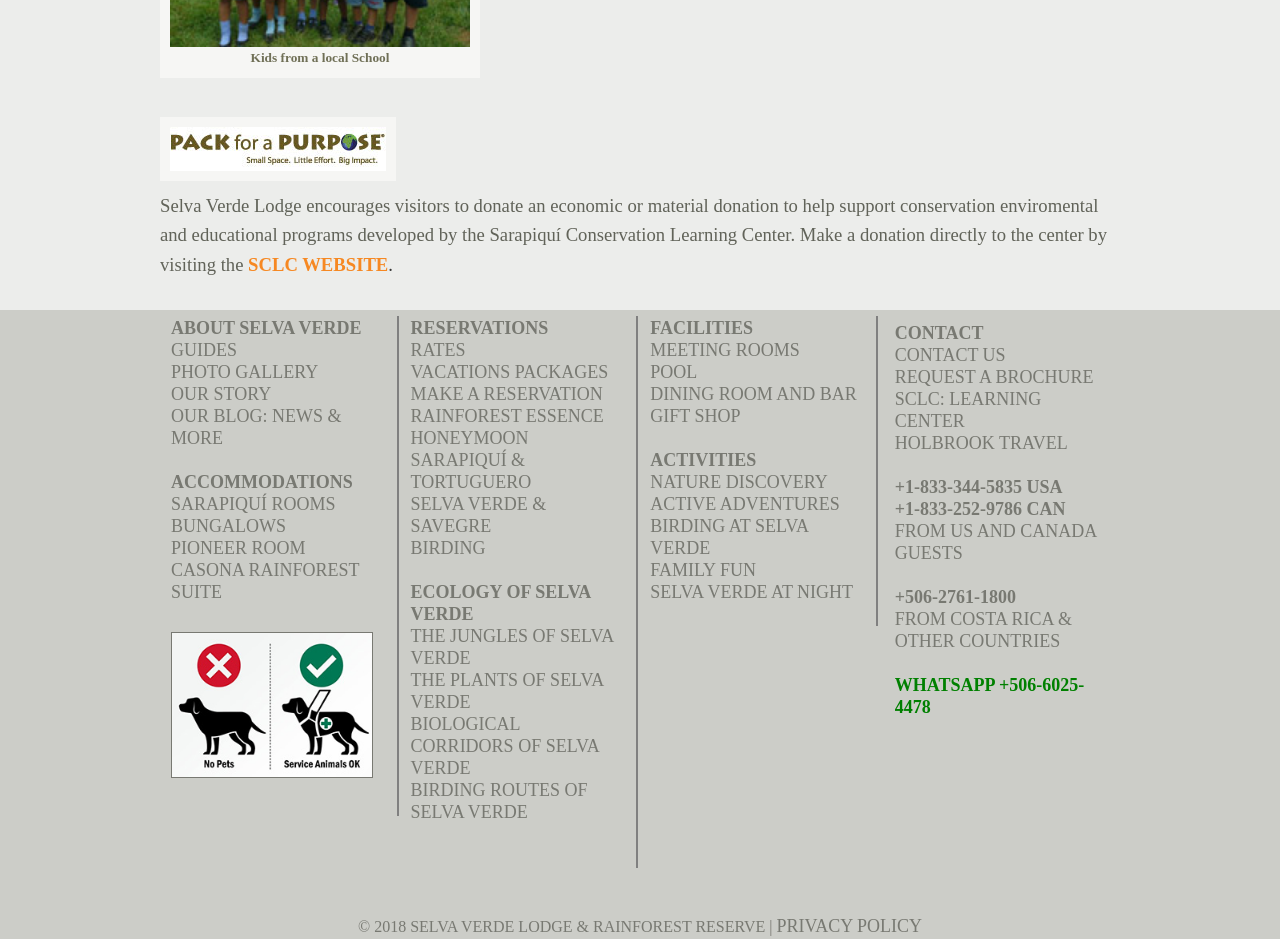Please reply to the following question using a single word or phrase: 
What is the name of the lodge?

Selva Verde Lodge